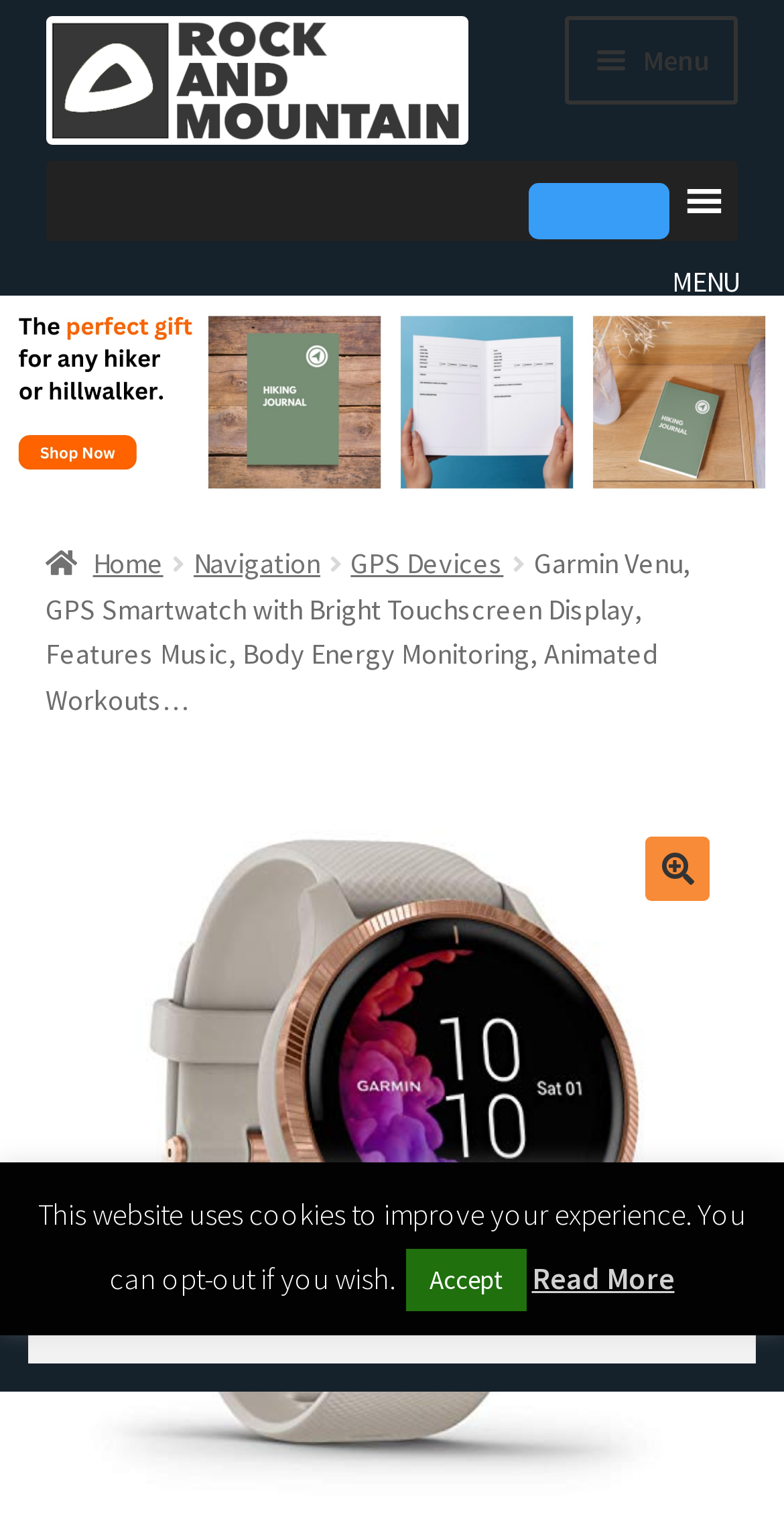Pinpoint the bounding box coordinates of the clickable area necessary to execute the following instruction: "View 'GPS Devices' page". The coordinates should be given as four float numbers between 0 and 1, namely [left, top, right, bottom].

[0.447, 0.359, 0.642, 0.383]